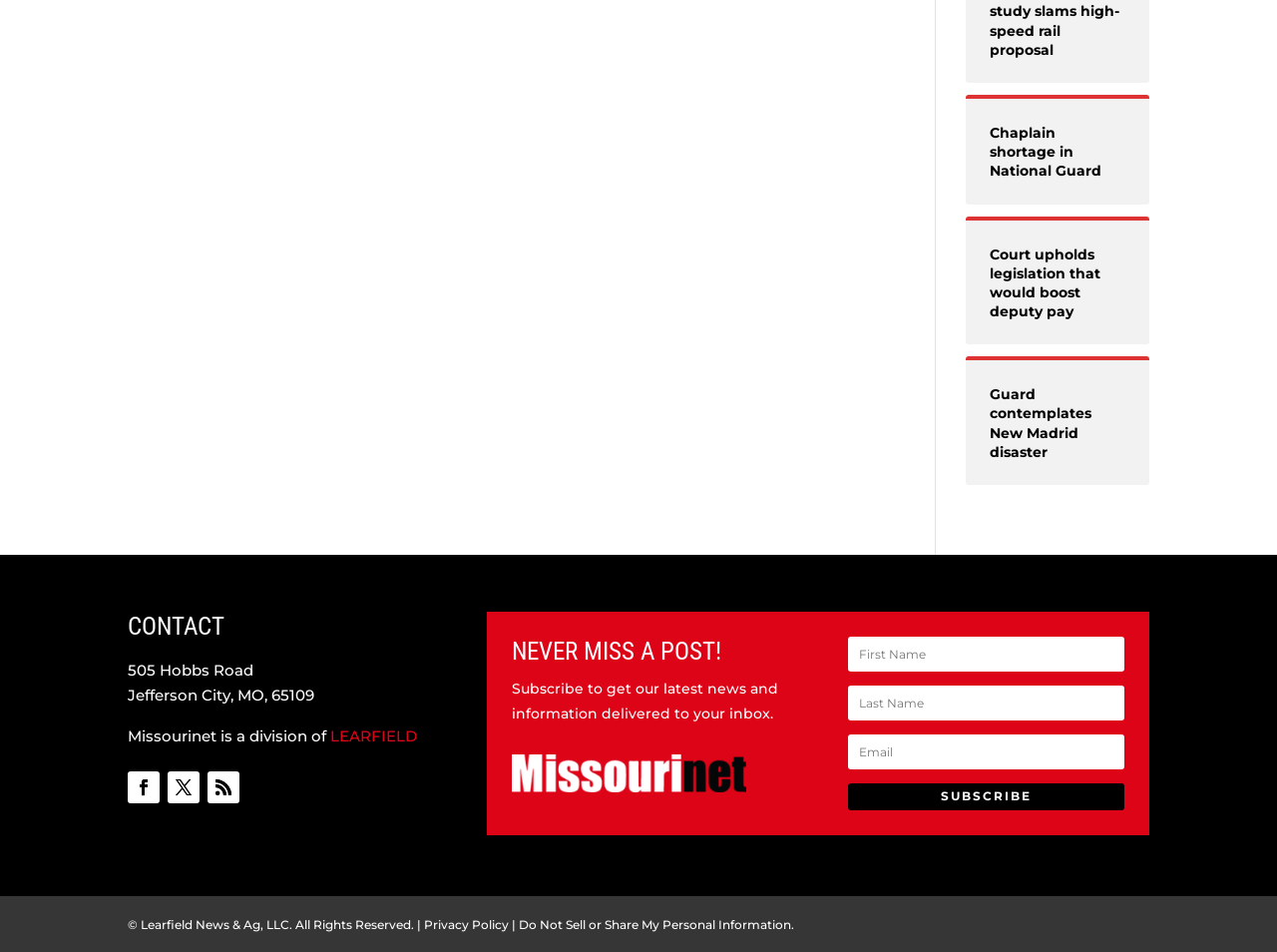For the element described, predict the bounding box coordinates as (top-left x, top-left y, bottom-right x, bottom-right y). All values should be between 0 and 1. Element description: LEARFIELD

[0.259, 0.763, 0.327, 0.783]